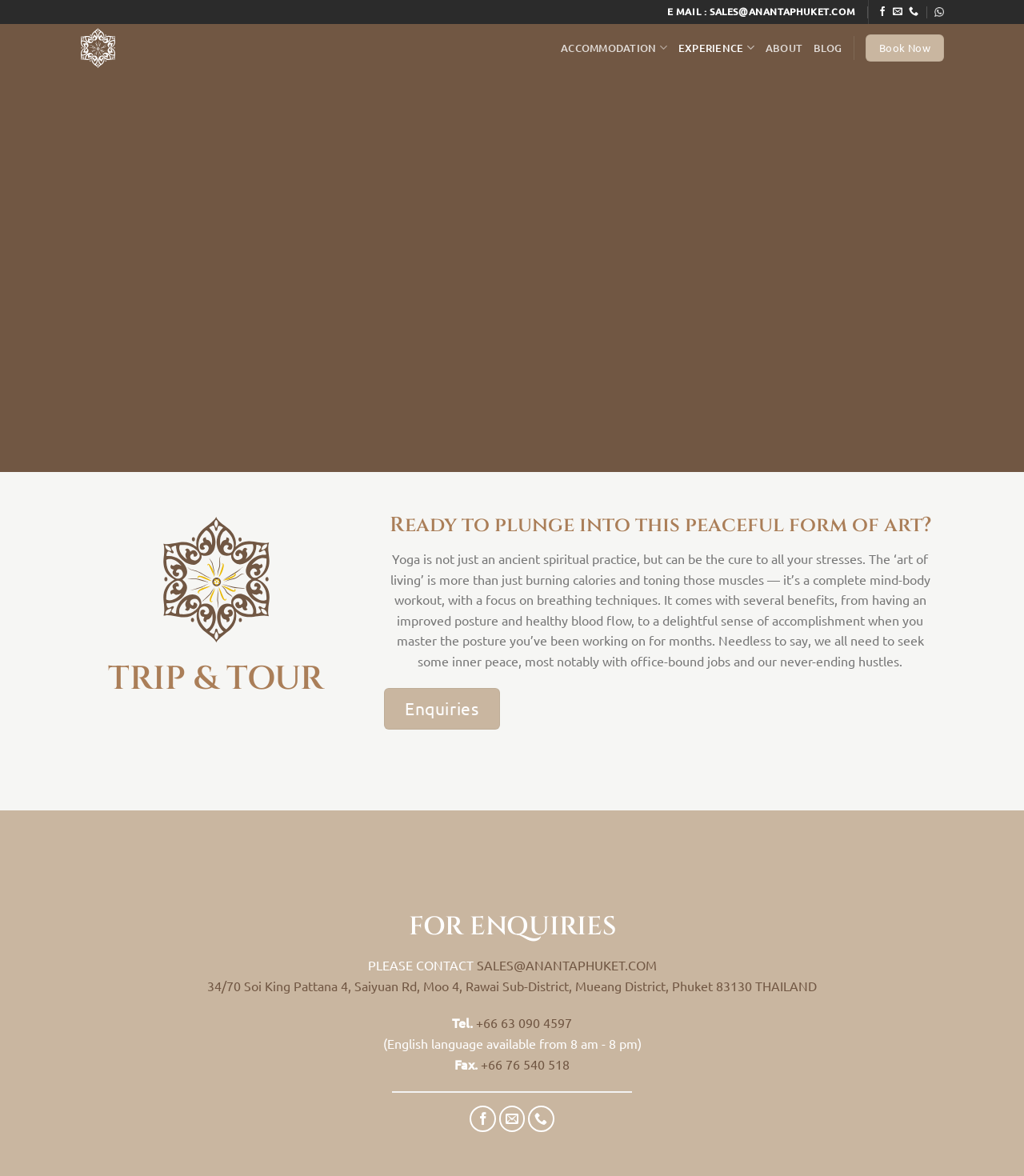Provide an in-depth caption for the webpage.

The webpage is about TRIP & TOUR - ANANTA, a travel and tour company. At the top, there is a logo of ANANTA, an image with the company name. Below the logo, there are several links, including "ACCOMMODATION", "EXPERIENCE", "ABOUT", "BLOG", and "Book Now", which are likely the main sections of the website.

On the left side, there is a section with contact information, including an email address, phone number, fax number, and a physical address in Phuket, Thailand. There are also links to follow the company on Facebook, send an email, and call them.

The main content of the webpage is a description of yoga, highlighting its benefits, such as improved posture, healthy blood flow, and a sense of accomplishment. There is also a call to action, "Ready to plunge into this peaceful form of art?", and a link to "Enquiries" for those interested in learning more.

At the bottom of the page, there is a section with the title "FOR ENQUIRIES", which includes the company's contact information again, as well as links to follow them on Facebook, send an email, and call them. There is also a link to go back to the top of the page.